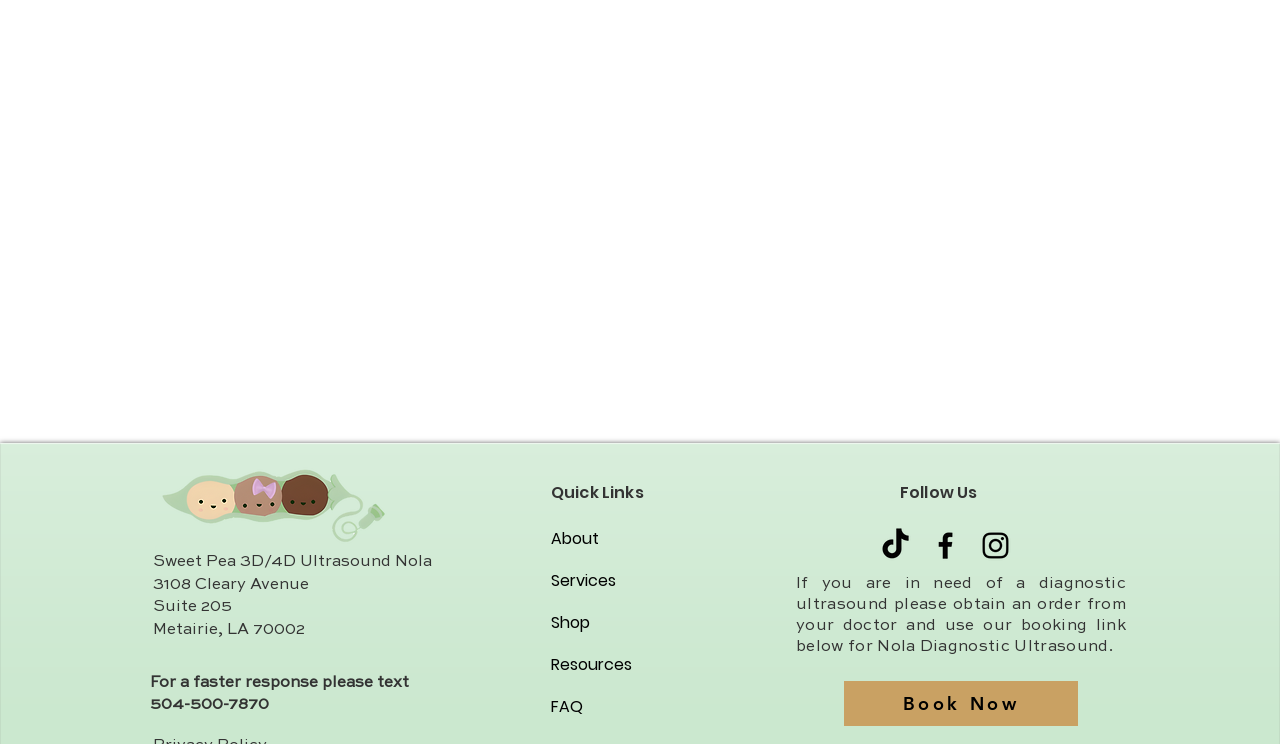Identify the bounding box coordinates of the HTML element based on this description: "title="Share article on Facebook"".

None